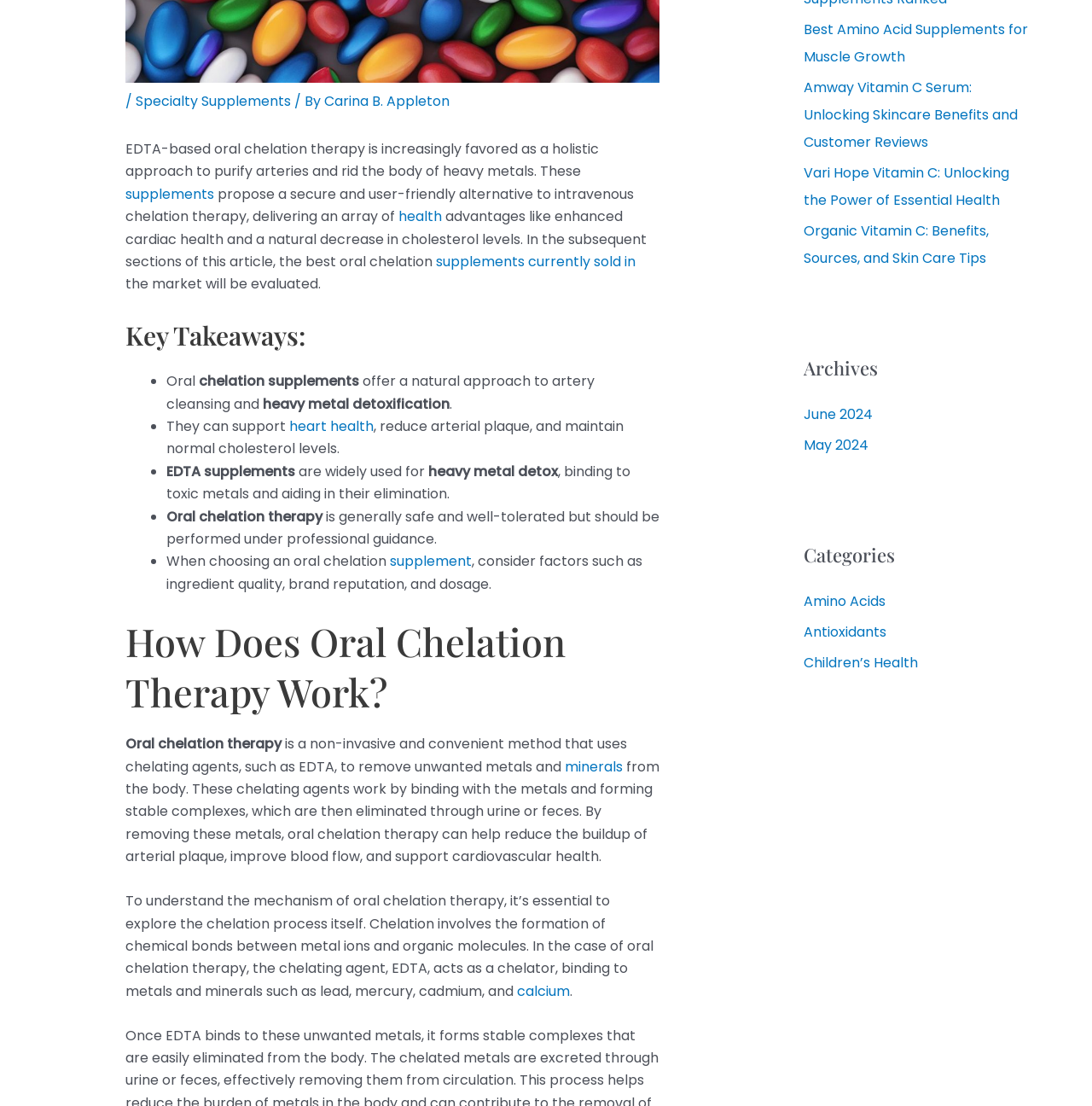Using the description "Enzymes", locate and provide the bounding box of the UI element.

[0.736, 0.646, 0.791, 0.663]